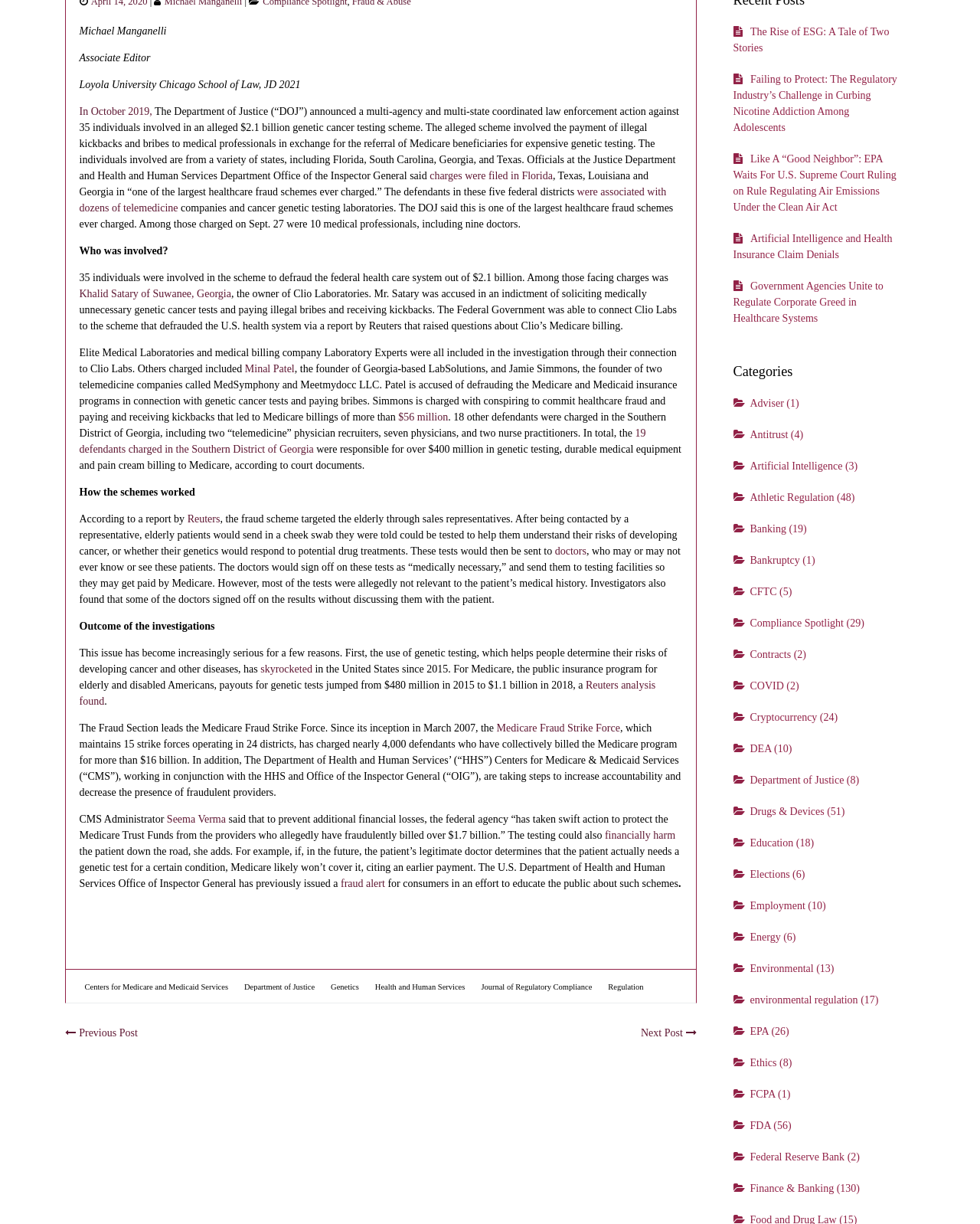Determine the bounding box coordinates for the HTML element described here: "Department of Justice".

[0.249, 0.803, 0.321, 0.81]